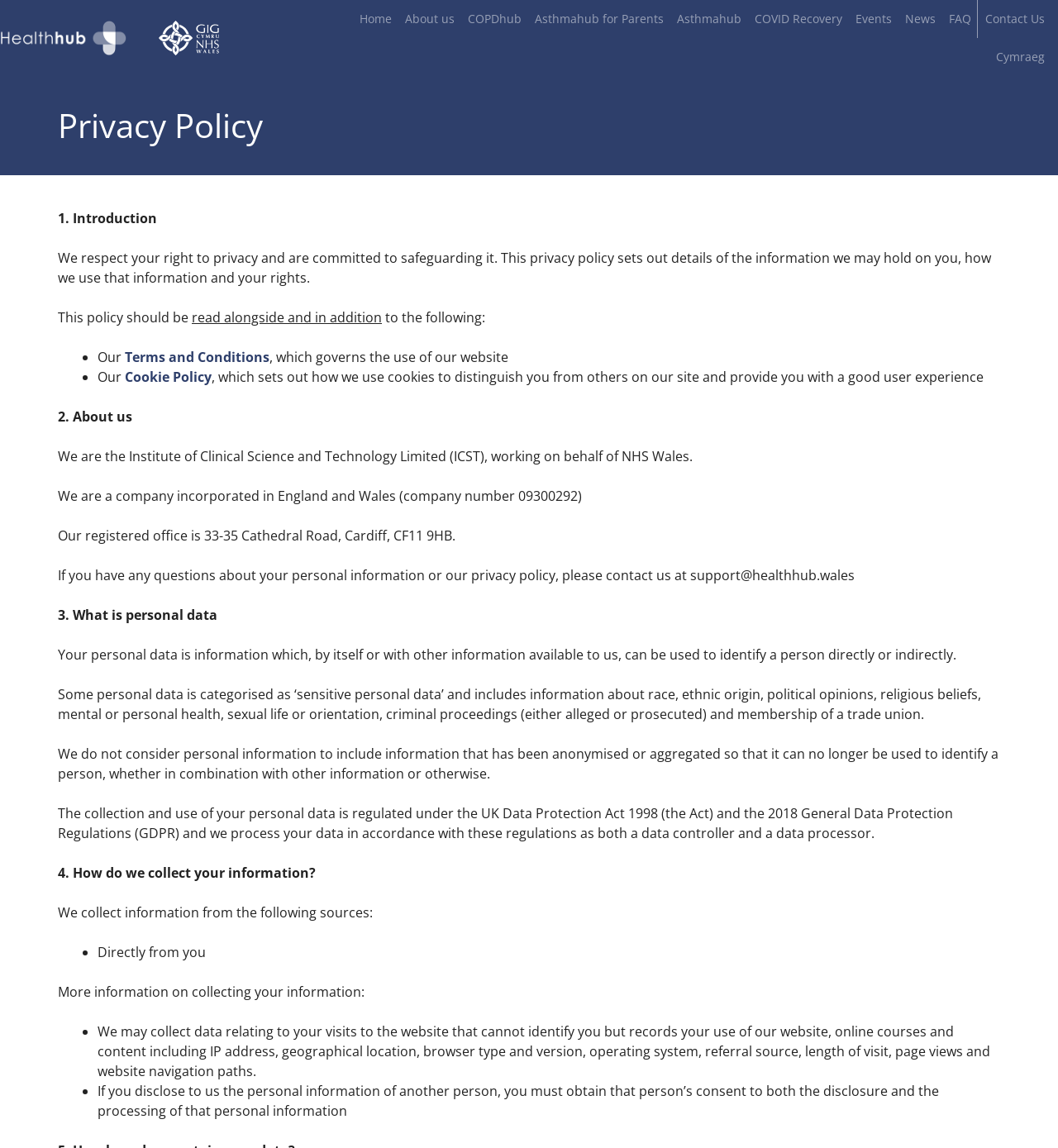What is the company number of ICST?
Please give a well-detailed answer to the question.

According to the text on the webpage, 'We are a company incorporated in England and Wales (company number 09300292)', which indicates that the company number of ICST is 09300292.